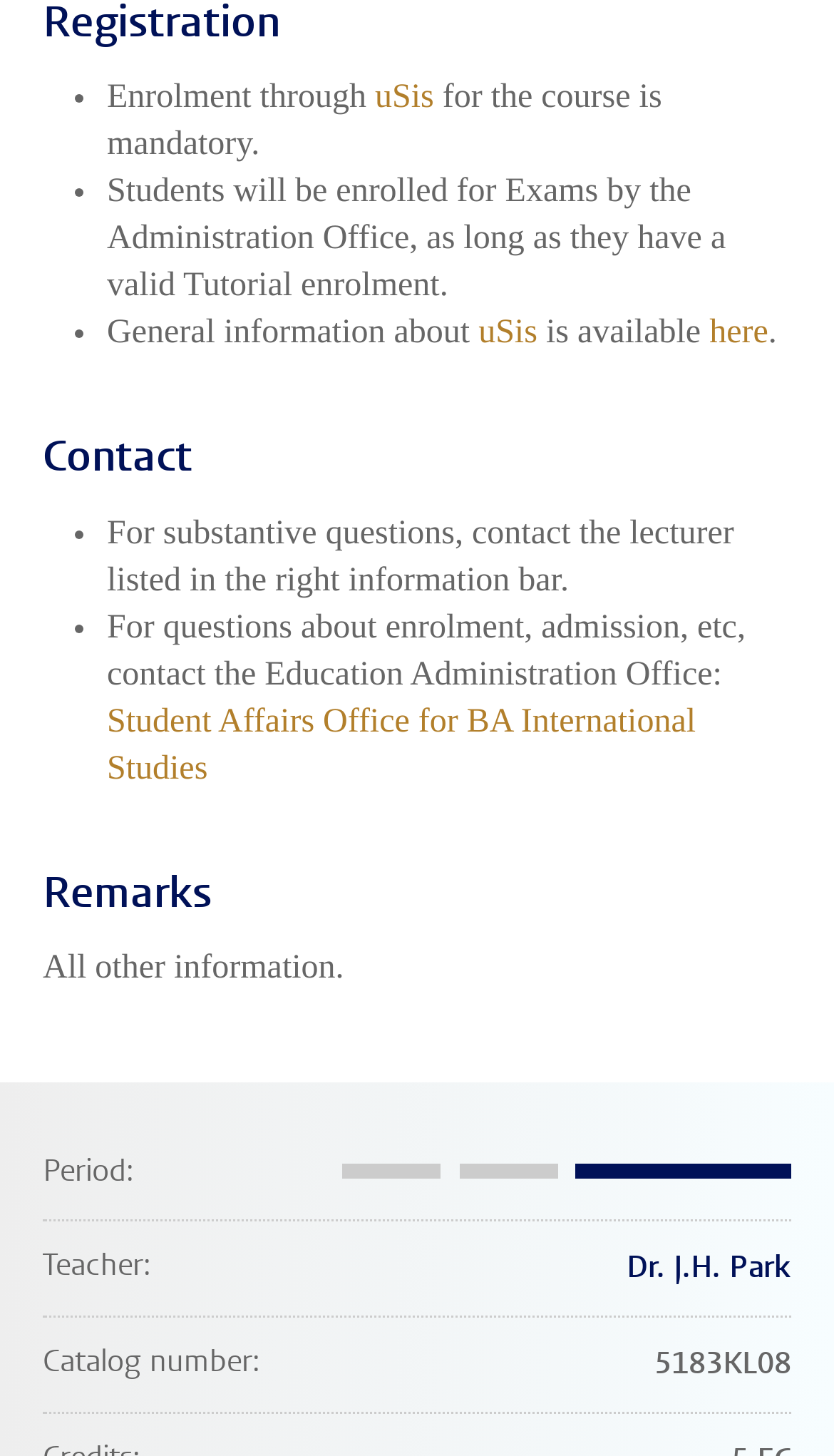Respond to the question below with a single word or phrase:
What is the period of the course?

not specified